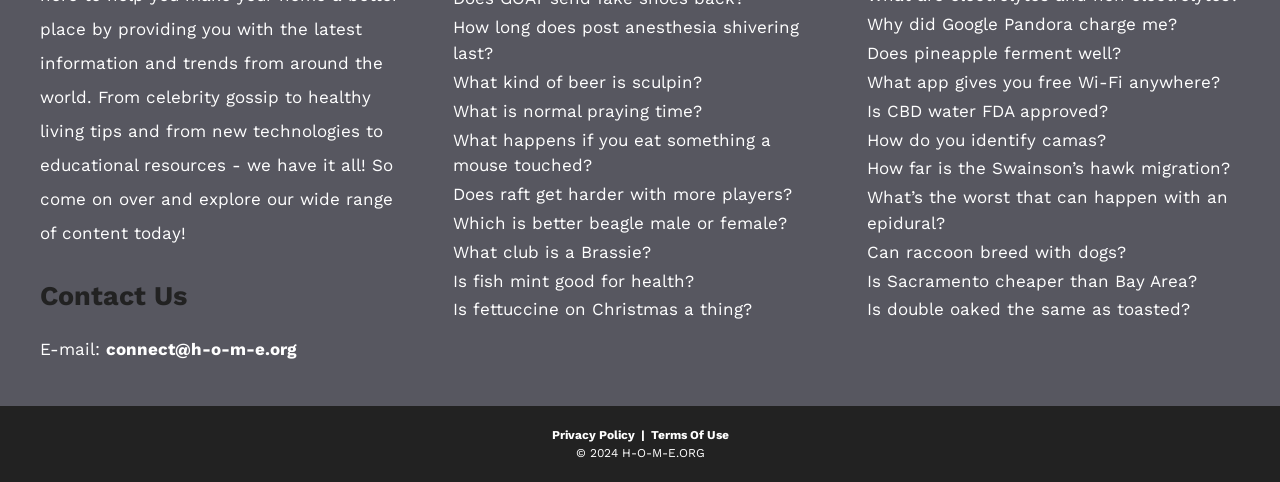Could you find the bounding box coordinates of the clickable area to complete this instruction: "View privacy policy"?

[0.431, 0.889, 0.496, 0.918]